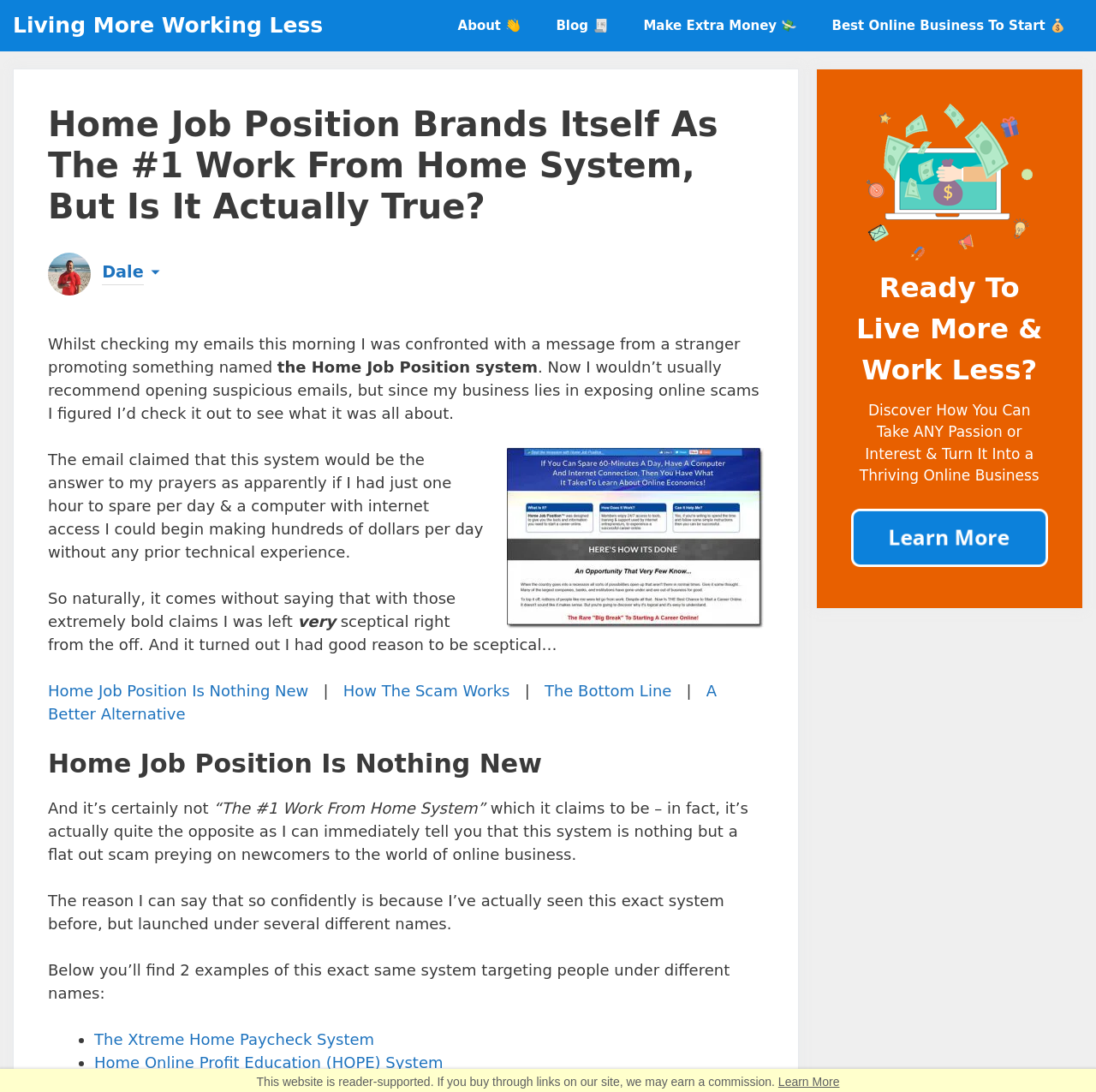Determine the bounding box coordinates of the element's region needed to click to follow the instruction: "Click on 'Living More Working Less'". Provide these coordinates as four float numbers between 0 and 1, formatted as [left, top, right, bottom].

[0.012, 0.0, 0.295, 0.047]